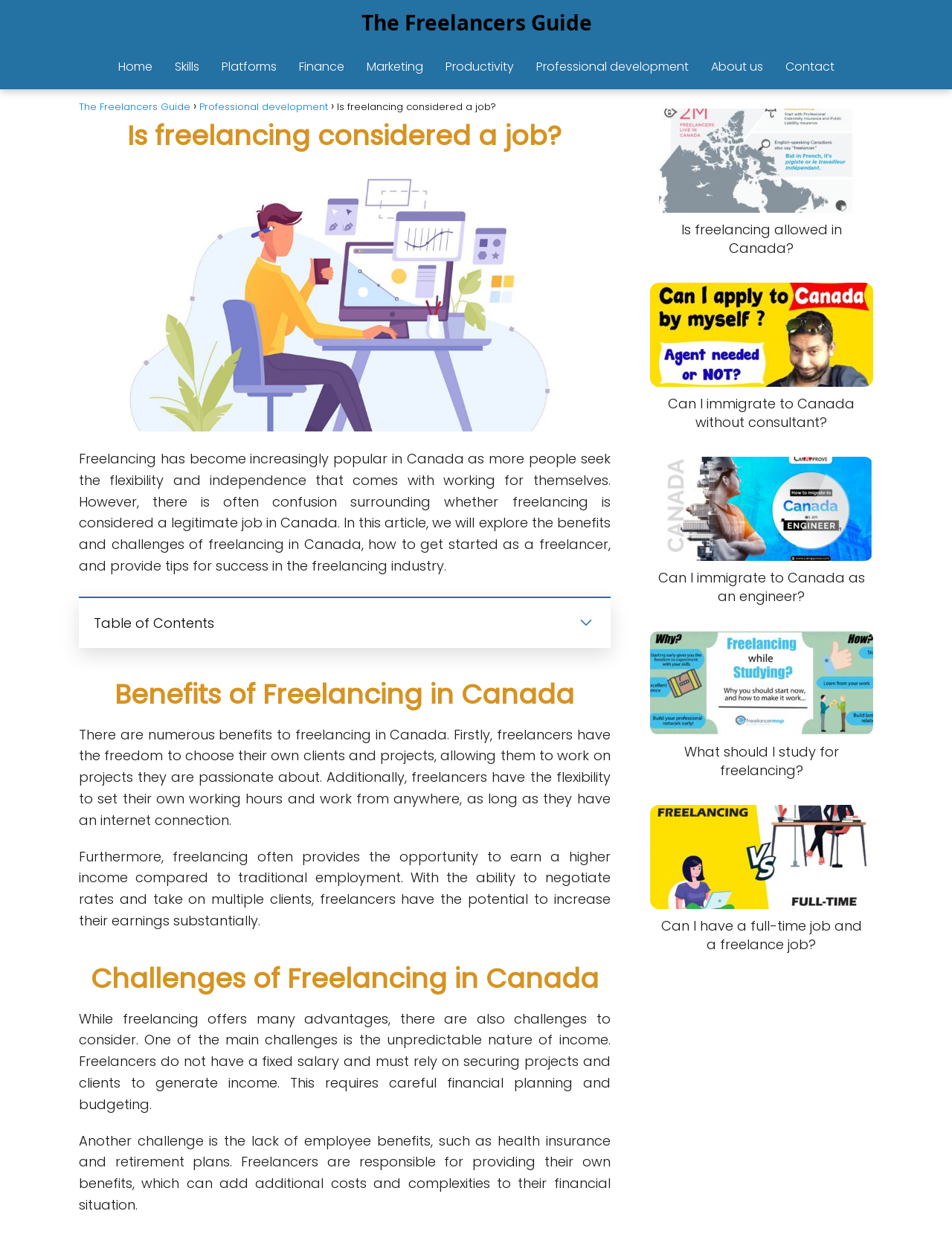Predict the bounding box coordinates of the area that should be clicked to accomplish the following instruction: "Click the 'Is freelancing allowed in Canada?' link". The bounding box coordinates should consist of four float numbers between 0 and 1, i.e., [left, top, right, bottom].

[0.683, 0.087, 0.917, 0.207]